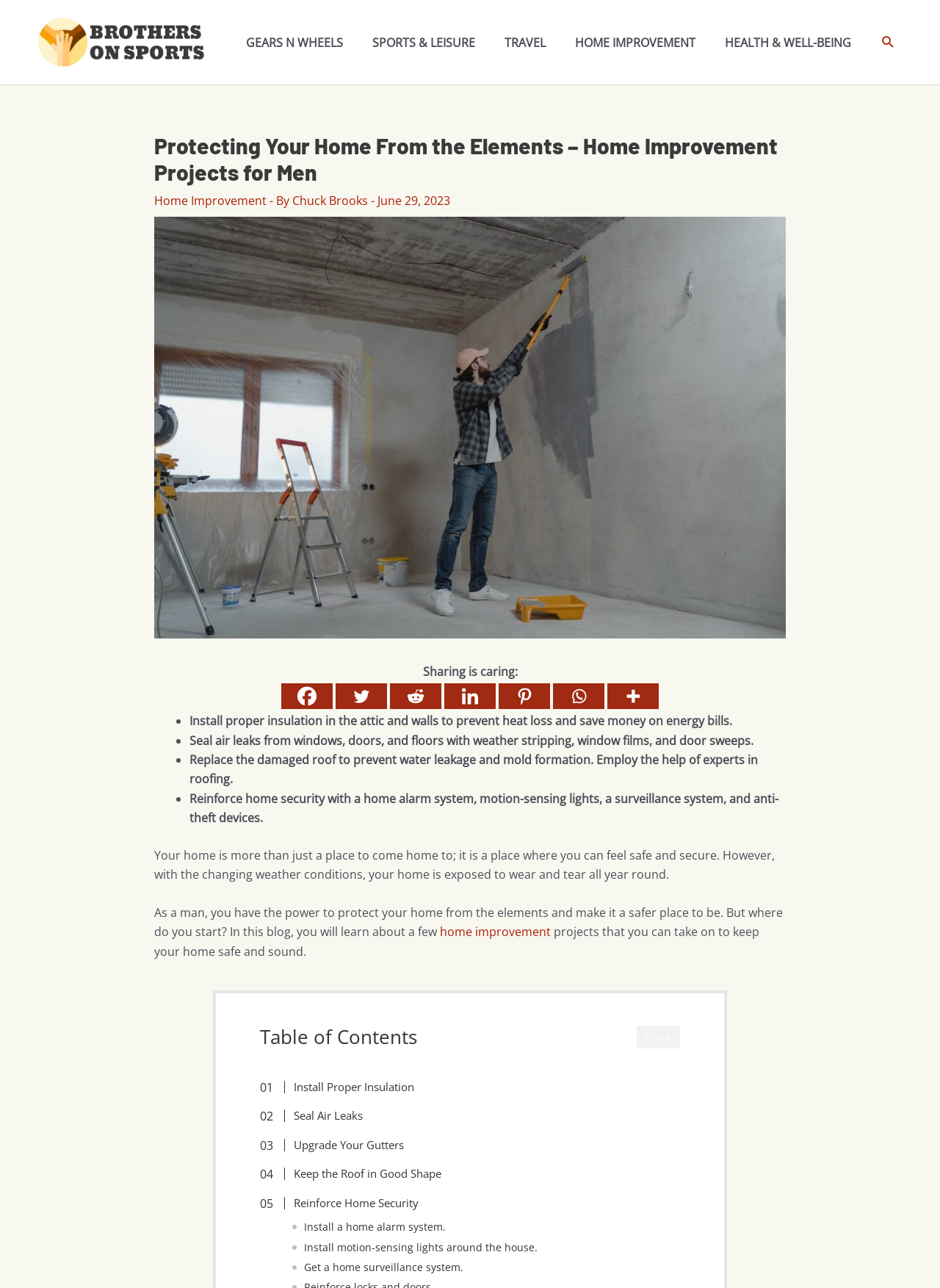Specify the bounding box coordinates of the region I need to click to perform the following instruction: "Click the 'CLOSE' button". The coordinates must be four float numbers in the range of 0 to 1, i.e., [left, top, right, bottom].

[0.677, 0.797, 0.723, 0.814]